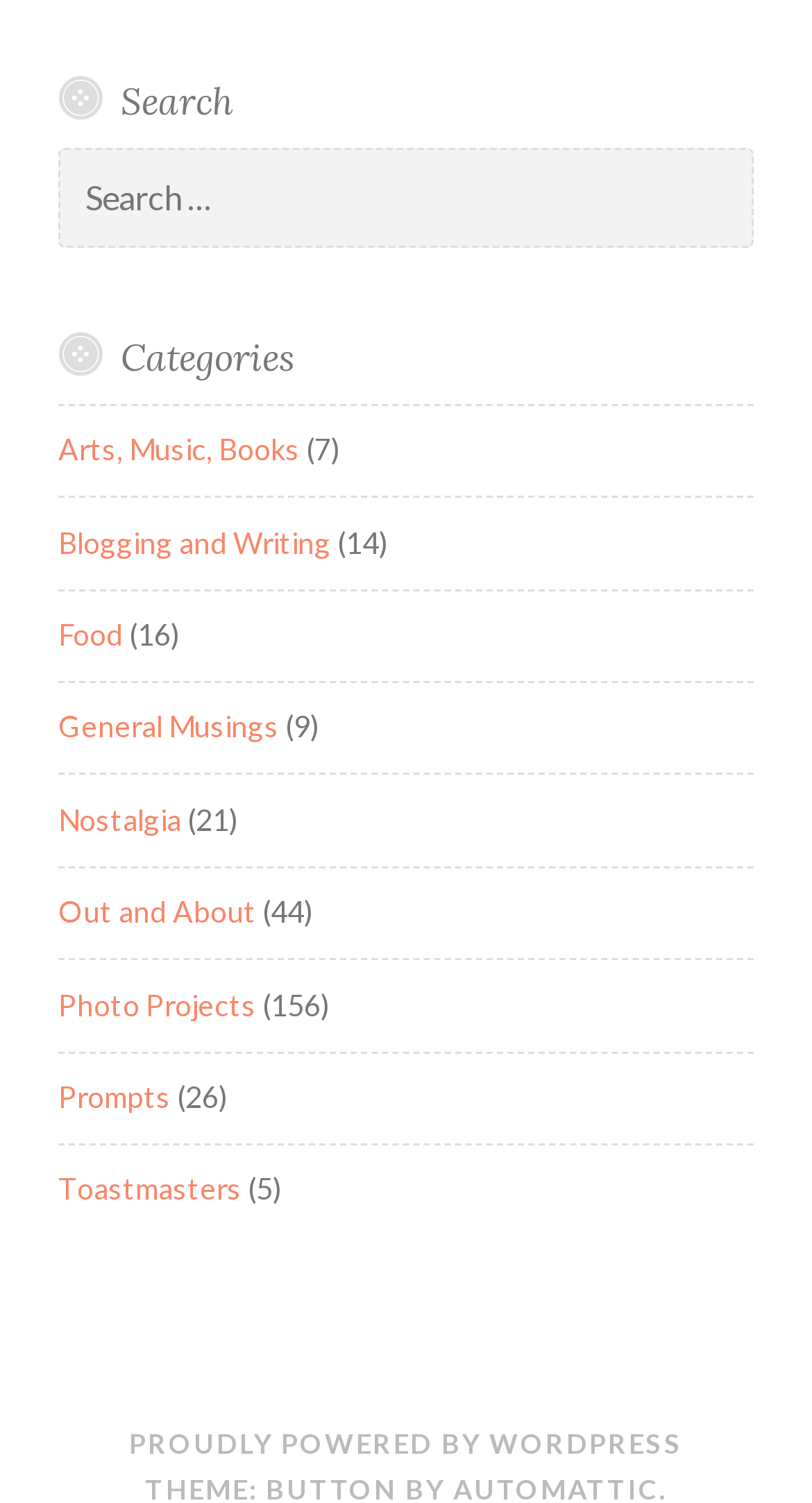What is the first category listed?
Please use the image to provide an in-depth answer to the question.

I looked at the links under the 'Categories' heading and found that the first link is 'Arts, Music, Books'.